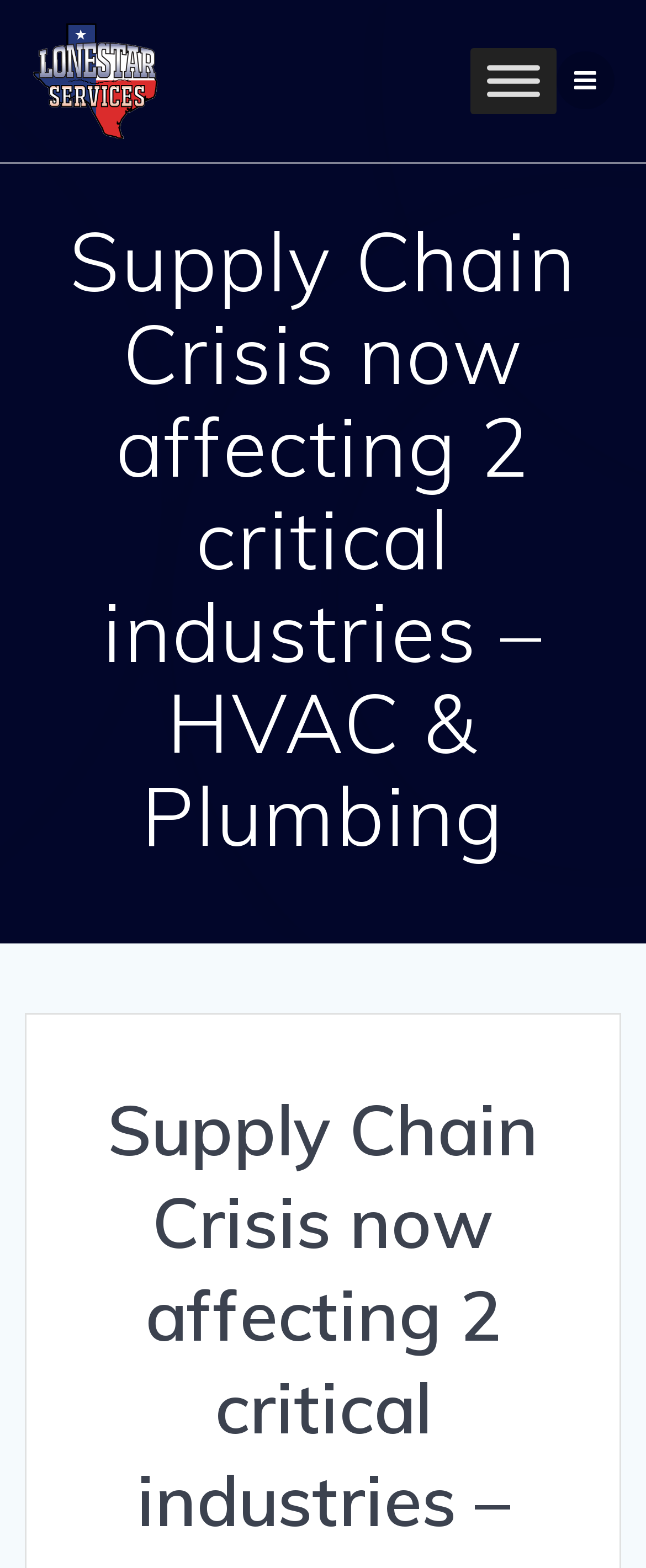Locate the UI element described by aria-label="Toggle Menu" and provide its bounding box coordinates. Use the format (top-left x, top-left y, bottom-right x, bottom-right y) with all values as floating point numbers between 0 and 1.

[0.753, 0.042, 0.835, 0.062]